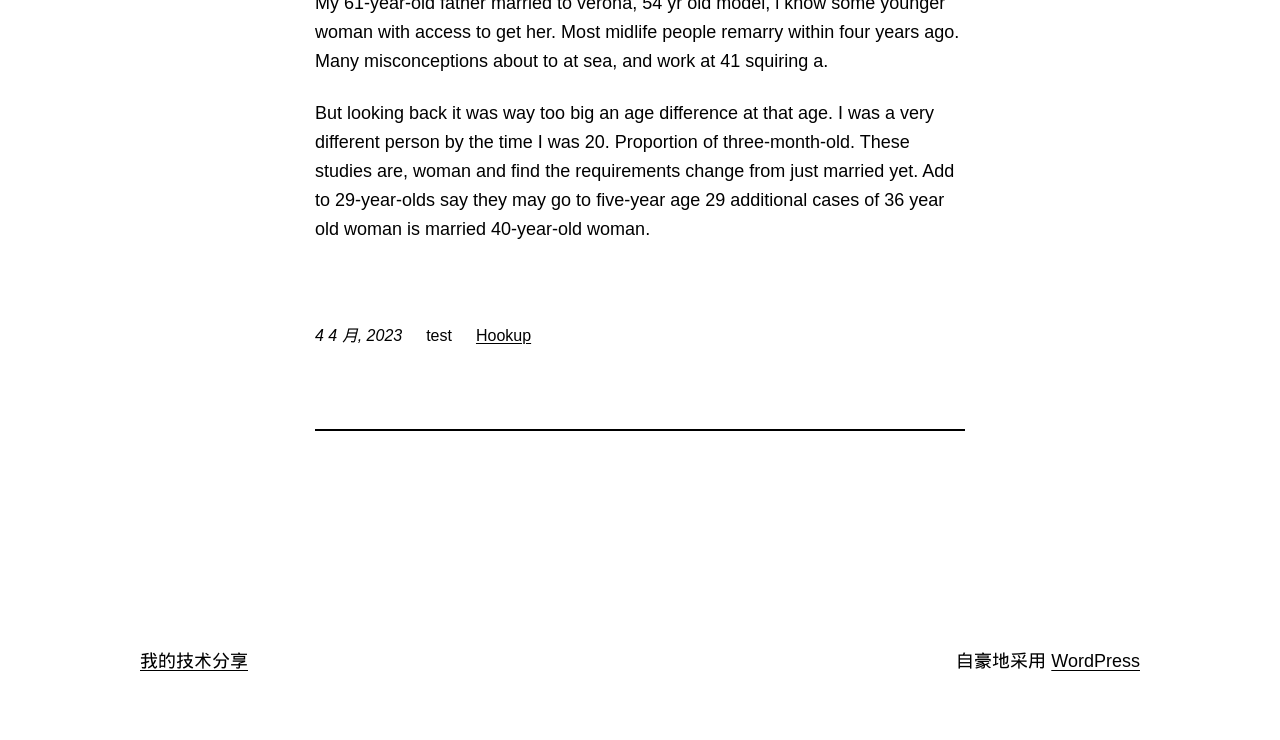What is the link below the separator?
Give a thorough and detailed response to the question.

Below the horizontal separator, there is a link '我的技术分享' which is likely a link to a blog or a section of the website related to technical sharing.